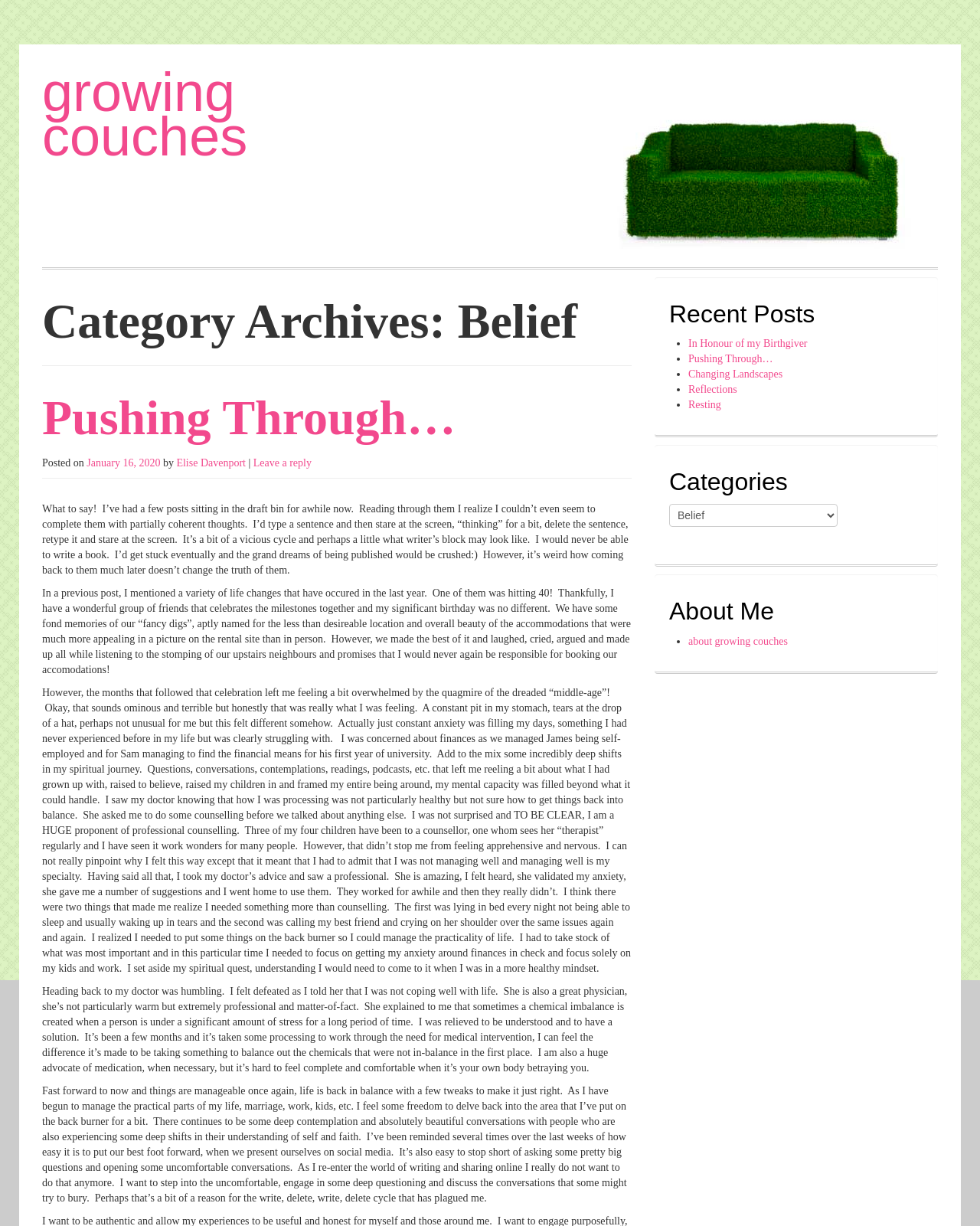Based on the provided description, "Leave a reply", find the bounding box of the corresponding UI element in the screenshot.

[0.258, 0.373, 0.318, 0.382]